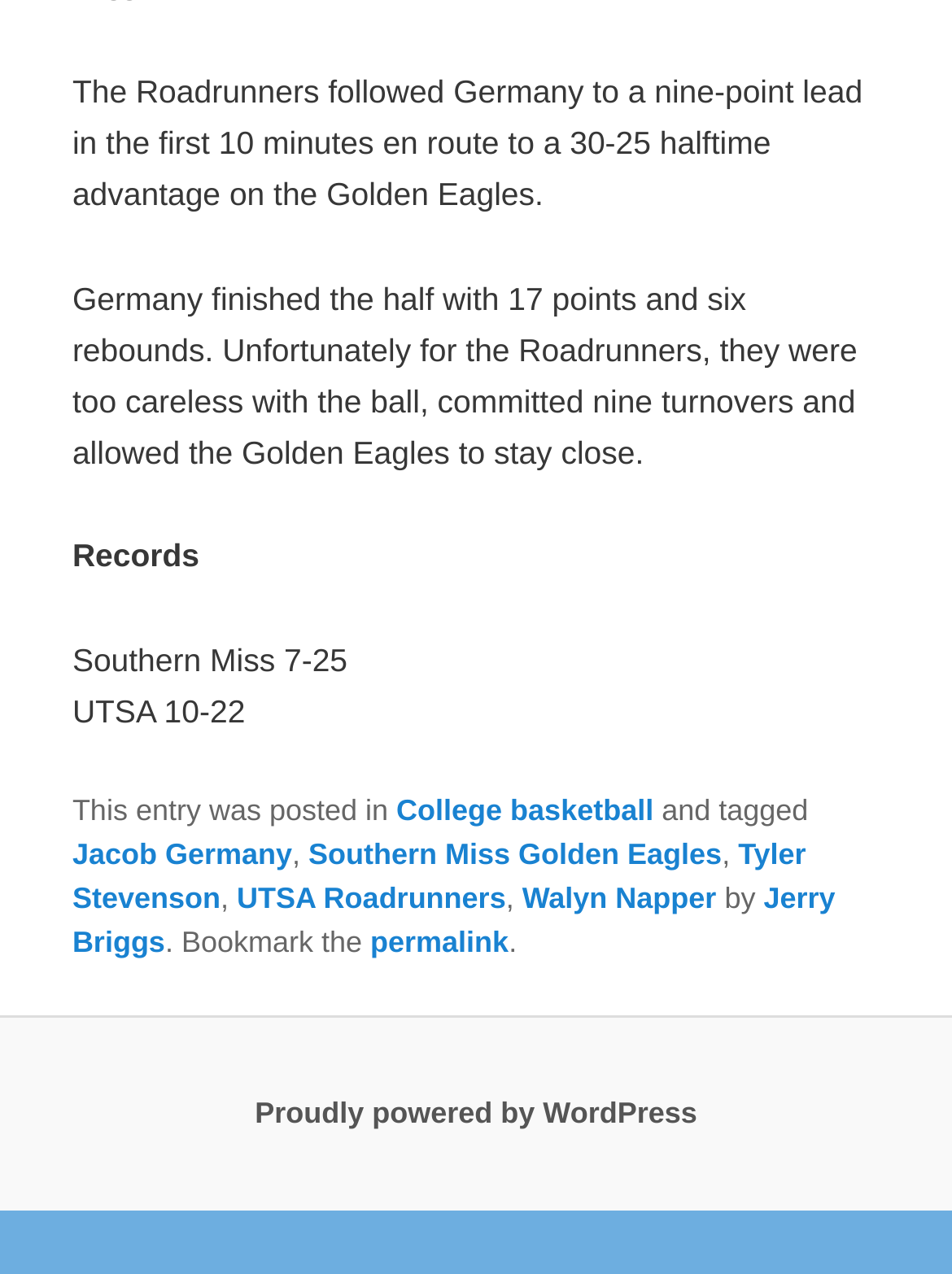Please determine the bounding box coordinates of the element to click in order to execute the following instruction: "Click the link to view Southern Miss Golden Eagles". The coordinates should be four float numbers between 0 and 1, specified as [left, top, right, bottom].

[0.324, 0.657, 0.758, 0.684]